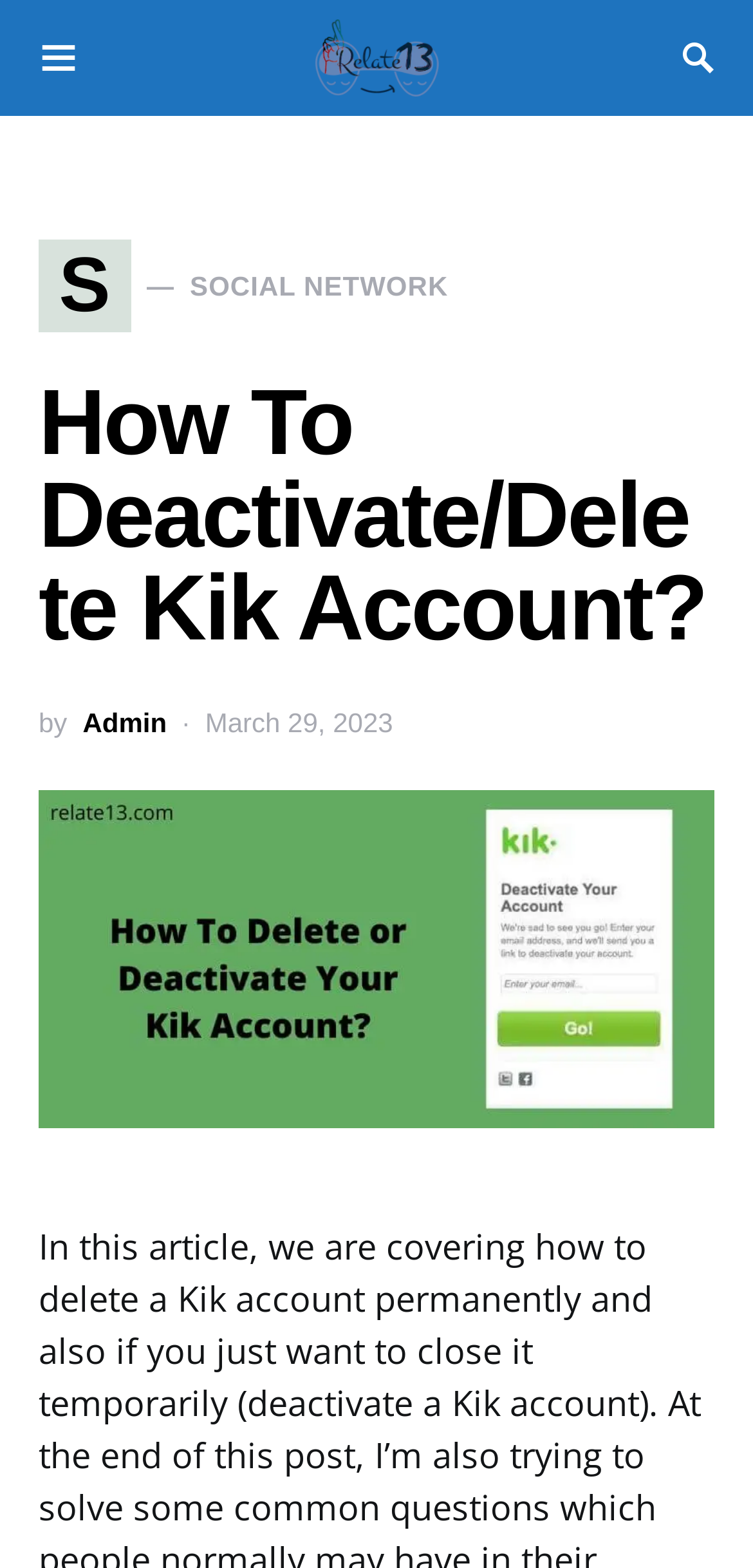Please answer the following question using a single word or phrase: 
Who is the author of the article?

Admin